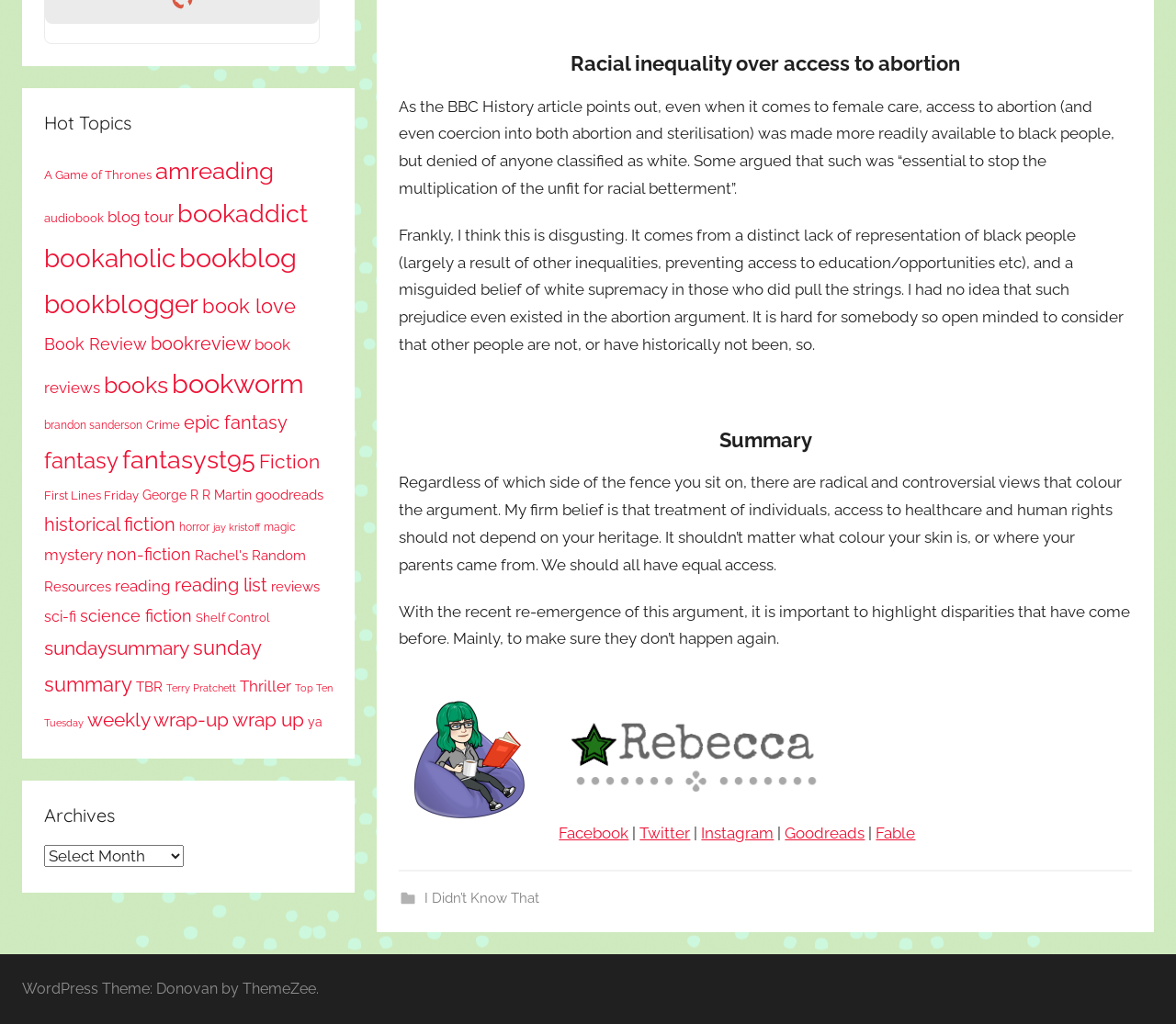Please locate the bounding box coordinates of the element that should be clicked to achieve the given instruction: "Visit the 'I Didn’t Know That' page".

[0.361, 0.869, 0.459, 0.885]